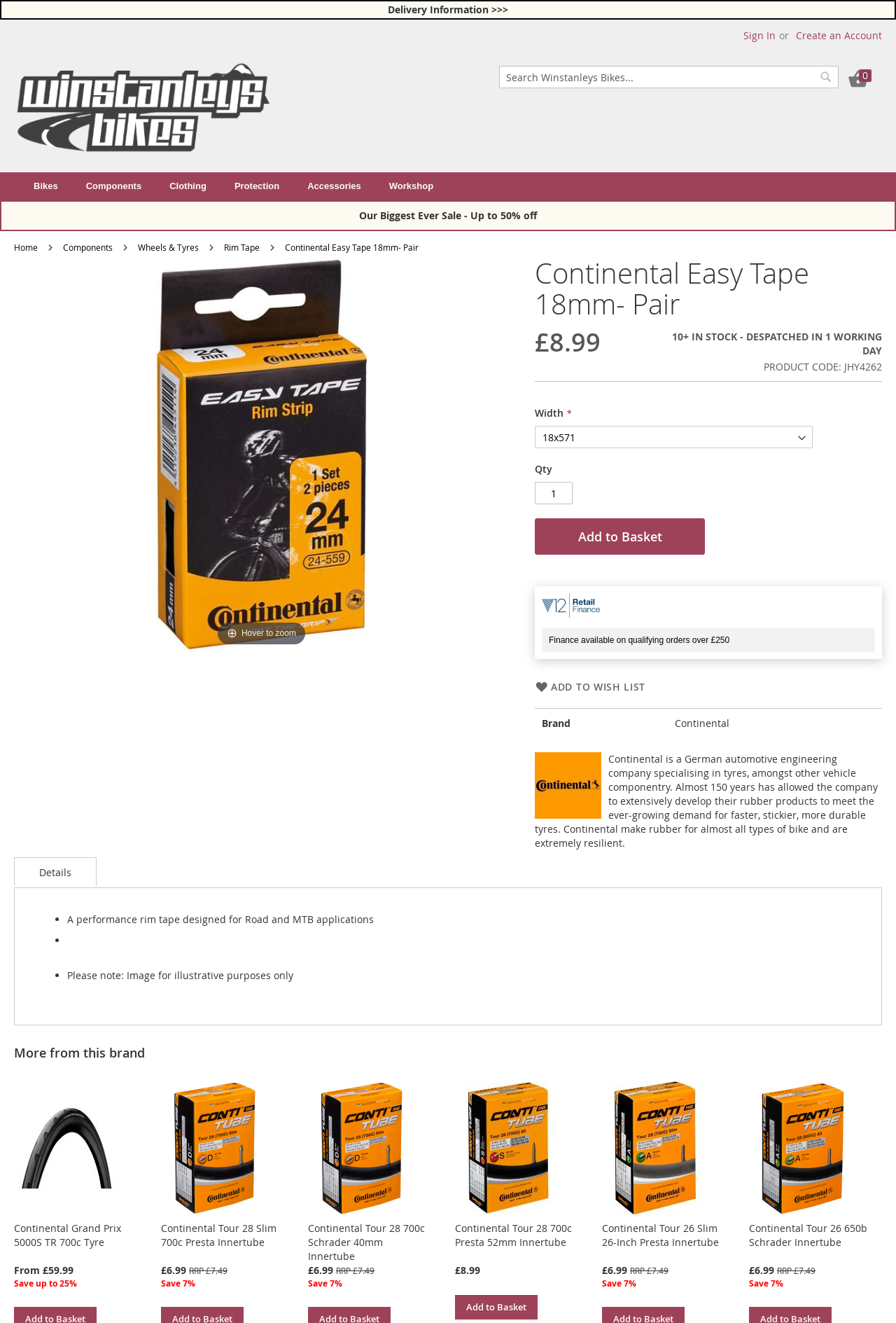Provide a brief response using a word or short phrase to this question:
What is the purpose of the product?

For Road and MTB applications